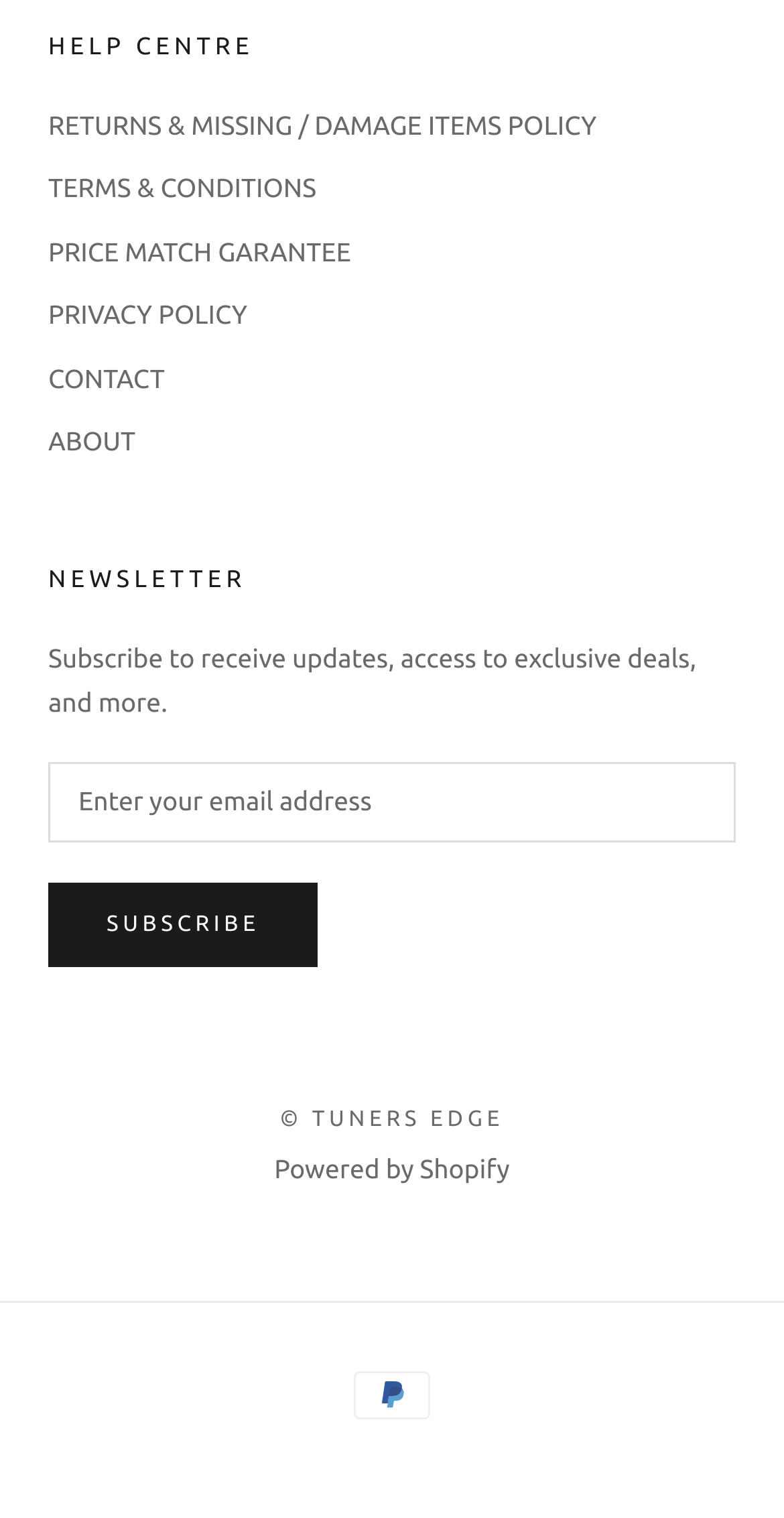Identify the bounding box coordinates of the area you need to click to perform the following instruction: "Enter your email address".

[0.062, 0.502, 0.938, 0.555]